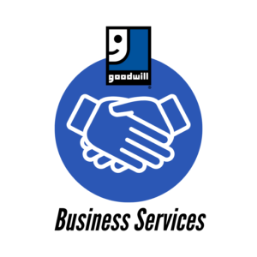What is the focus of the services offered?
Based on the image, give a one-word or short phrase answer.

Business Services